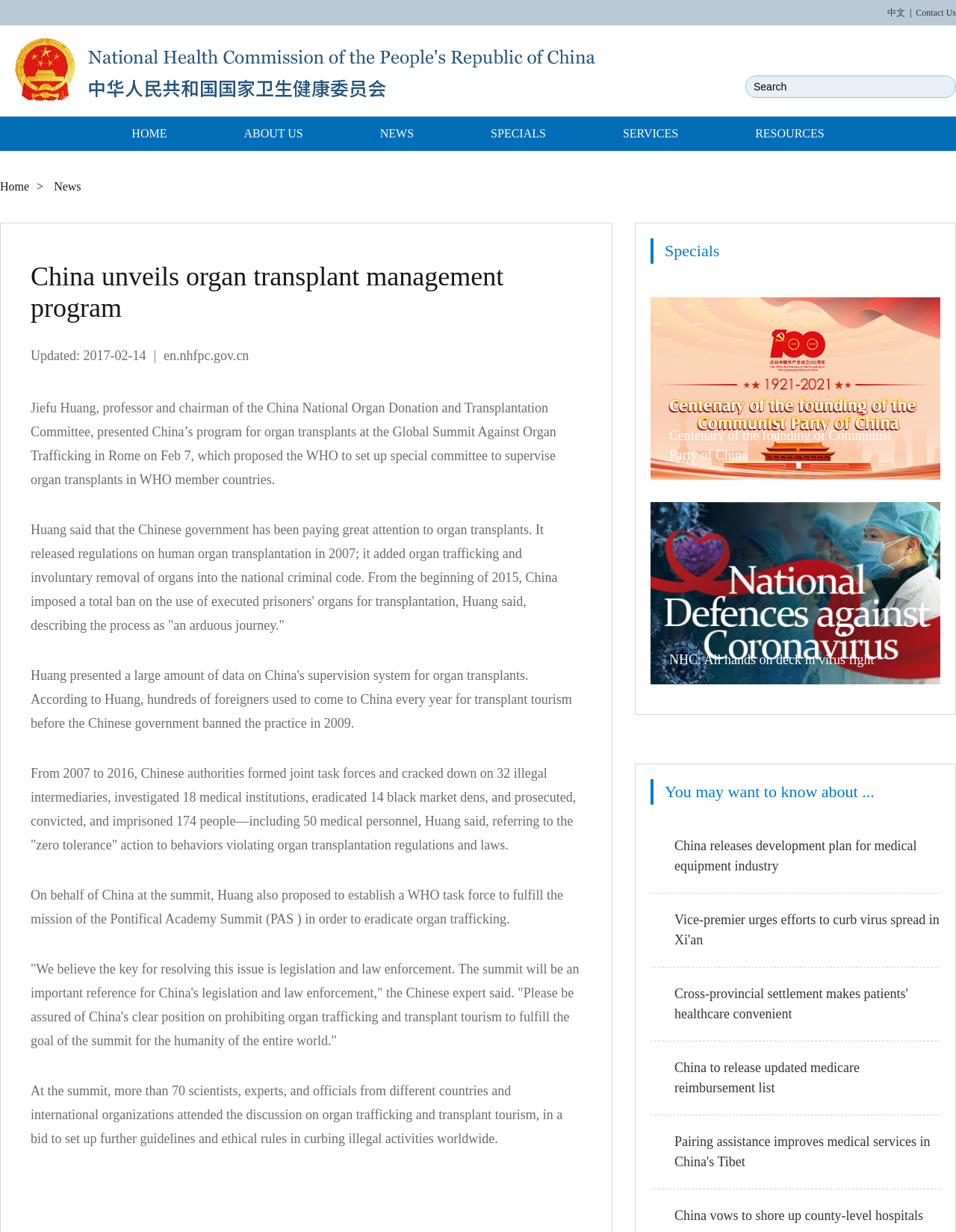Please identify the bounding box coordinates of the clickable area that will allow you to execute the instruction: "Learn about 'Medical malpractice'".

None